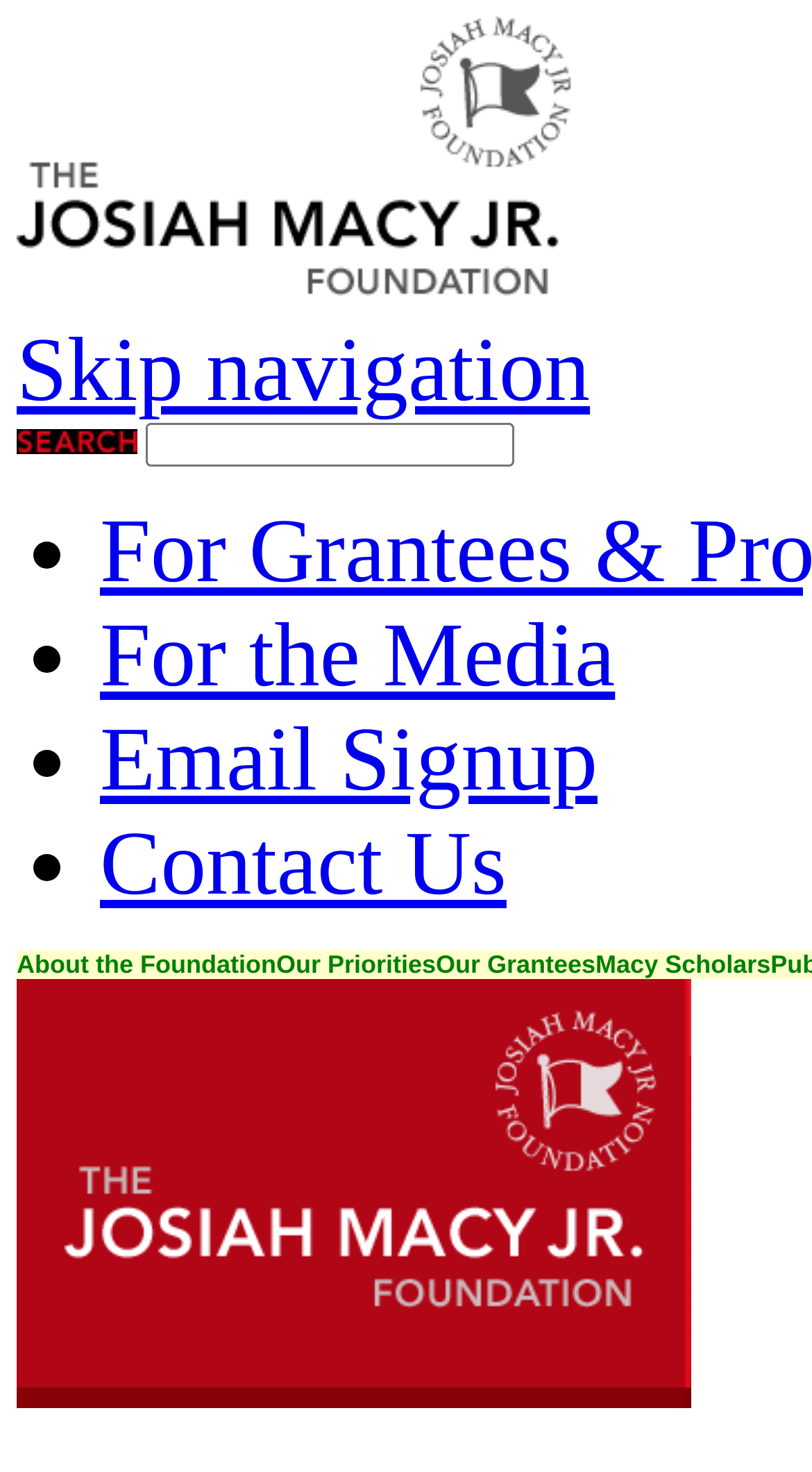What is the text of the link at the bottom of the webpage?
Based on the visual details in the image, please answer the question thoroughly.

I found a link element with the text 'The Josiah Macy Jr. Foundation' at the bottom of the webpage, which suggests that it is a footer link to the foundation's homepage or main website.